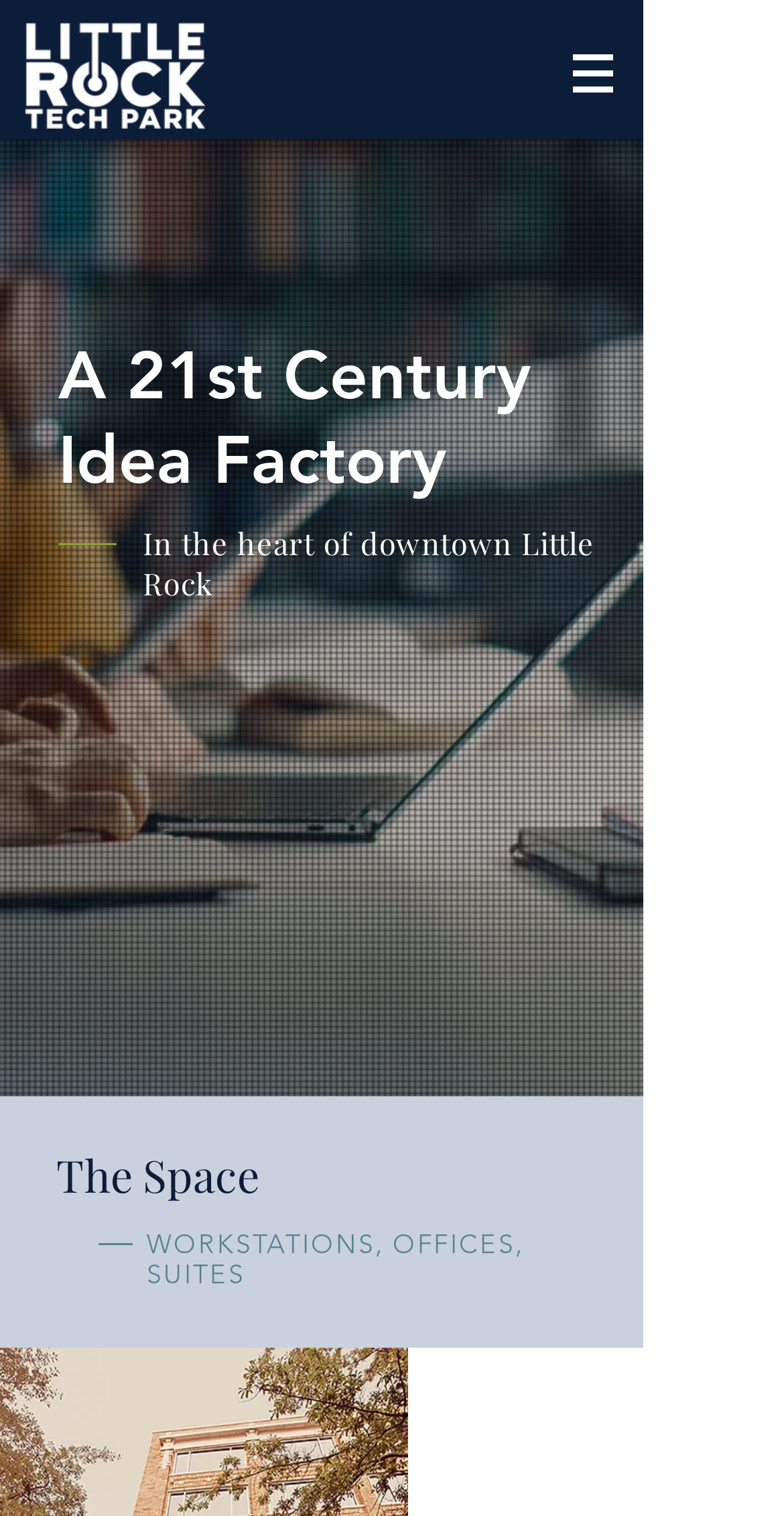What is the name of the location?
Using the image as a reference, deliver a detailed and thorough answer to the question.

Based on the webpage, I found the text 'In the heart of downtown Little Rock' which suggests that the location is Little Rock.